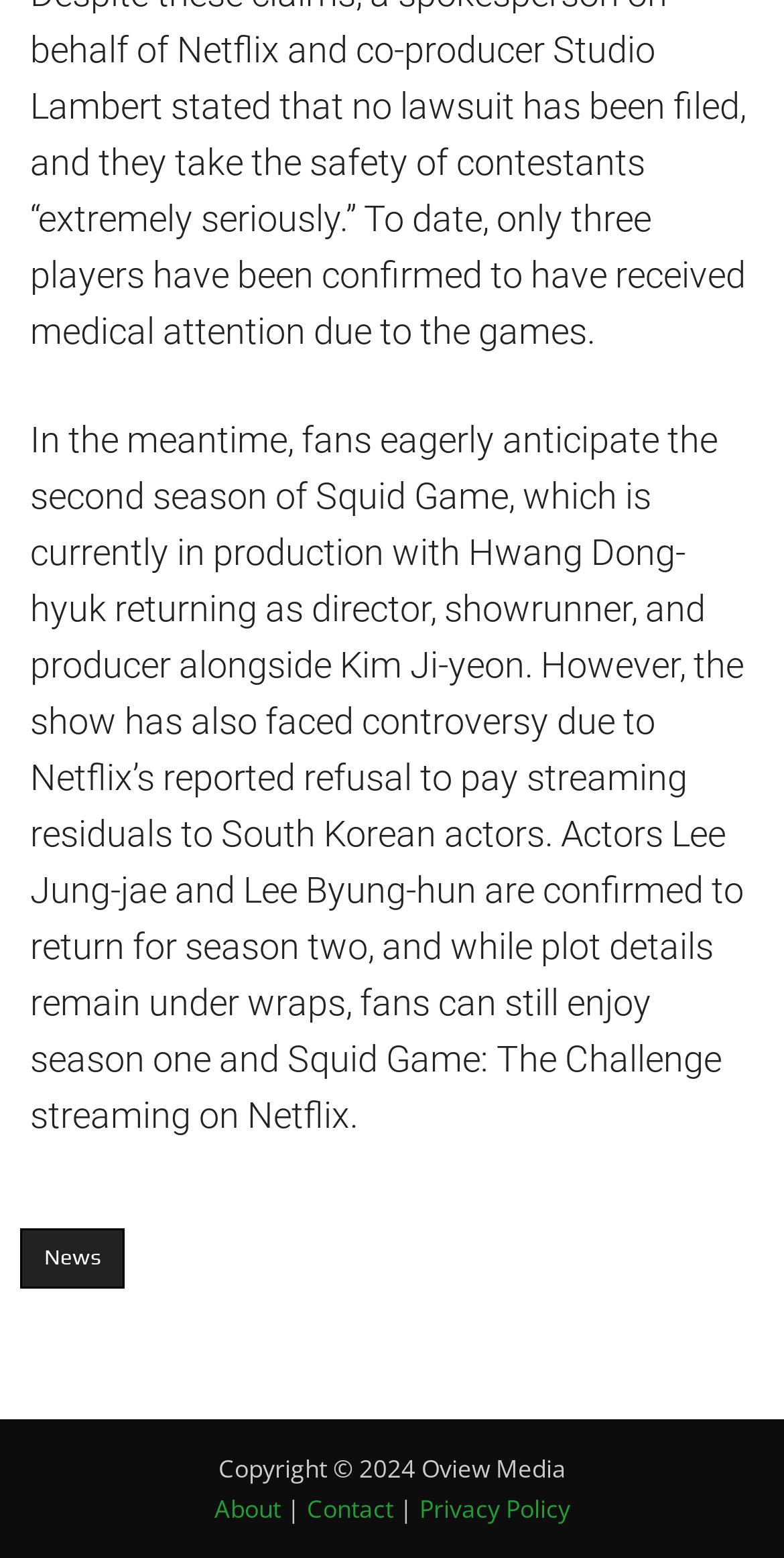Give a short answer using one word or phrase for the question:
What is the topic of the main text?

Squid Game